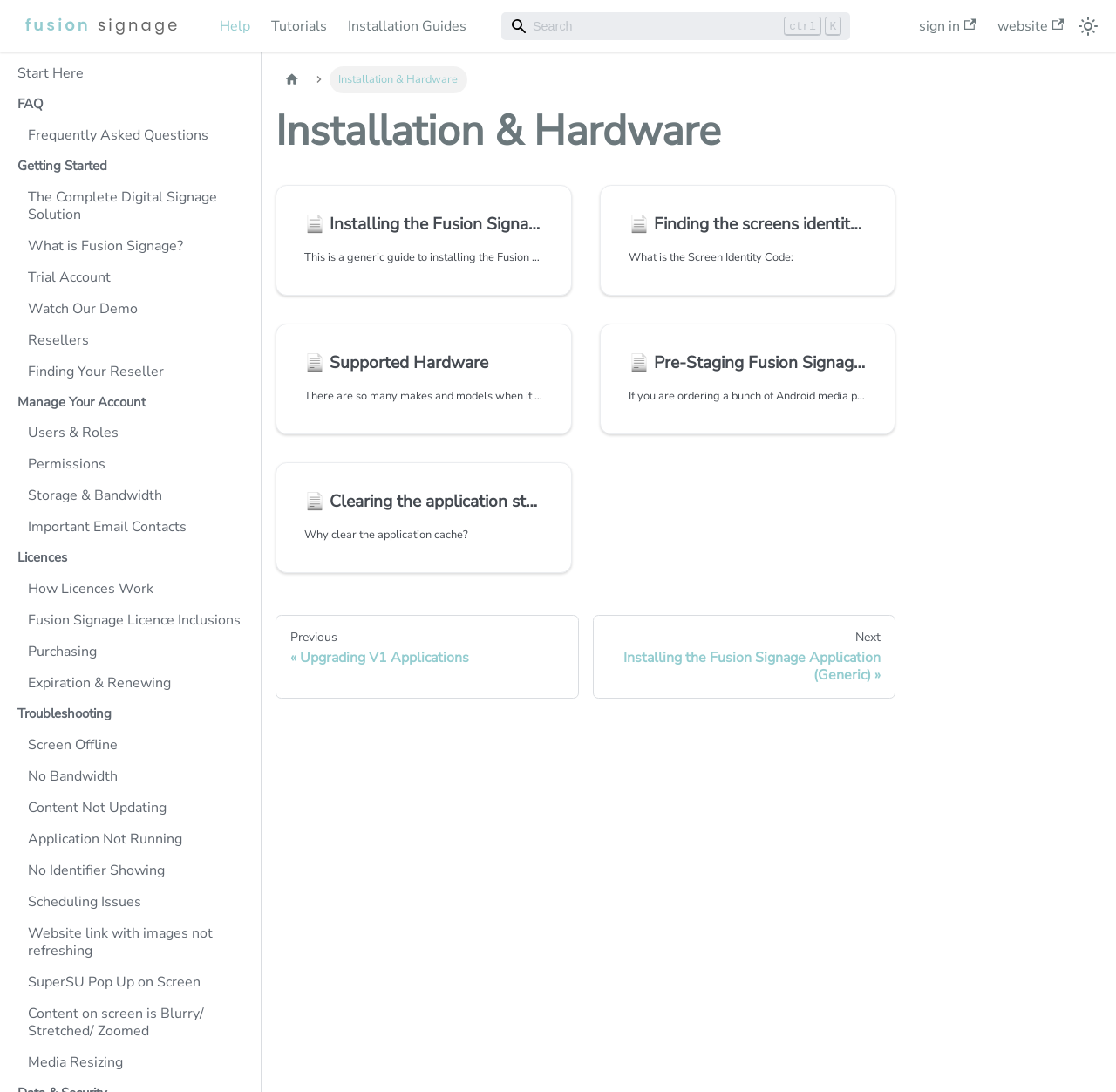What is the topic of the first article on the webpage?
Answer the question based on the image using a single word or a brief phrase.

Installing the Fusion Signage Application